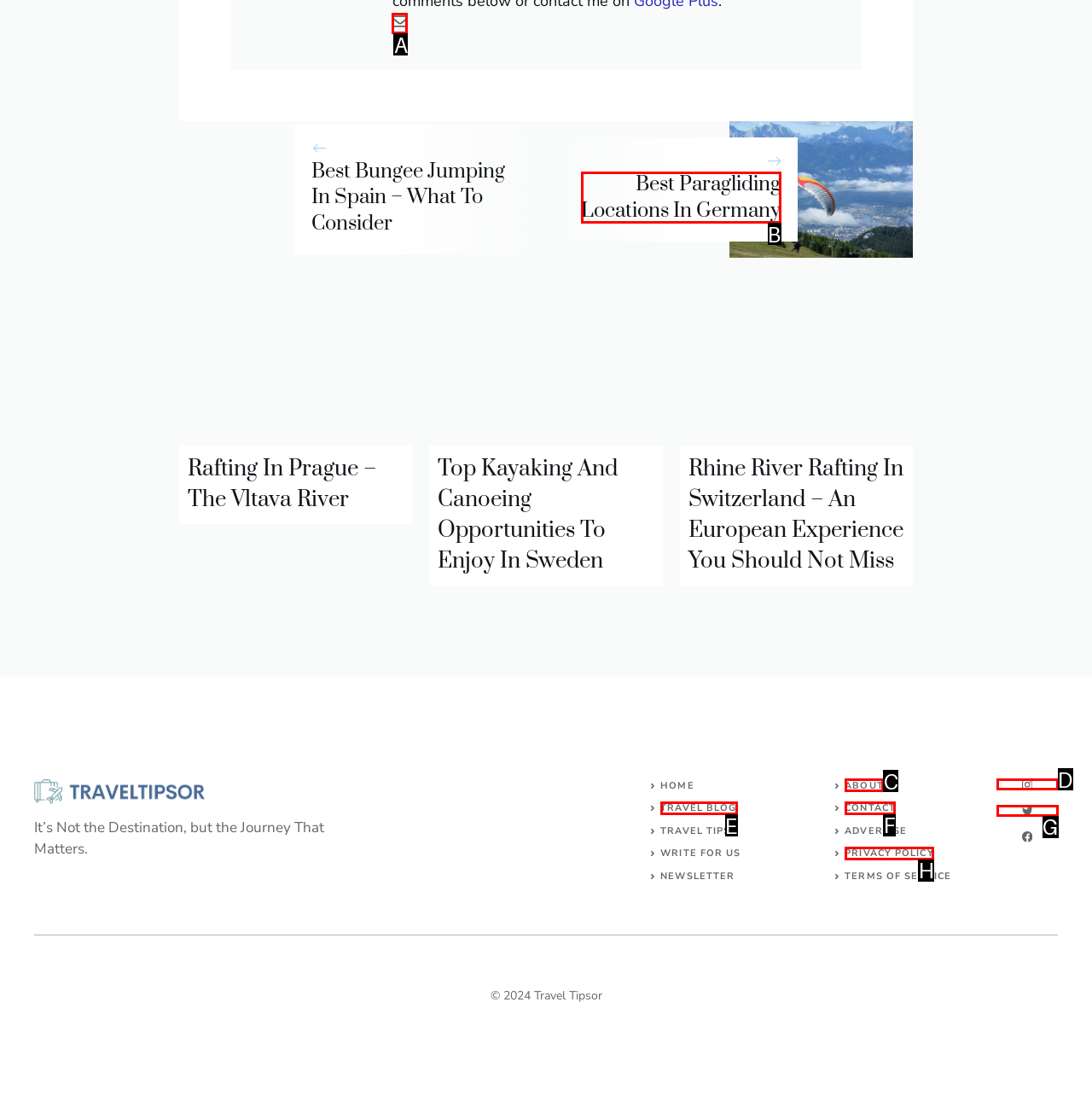Specify which element within the red bounding boxes should be clicked for this task: Go to the travel blog Respond with the letter of the correct option.

E